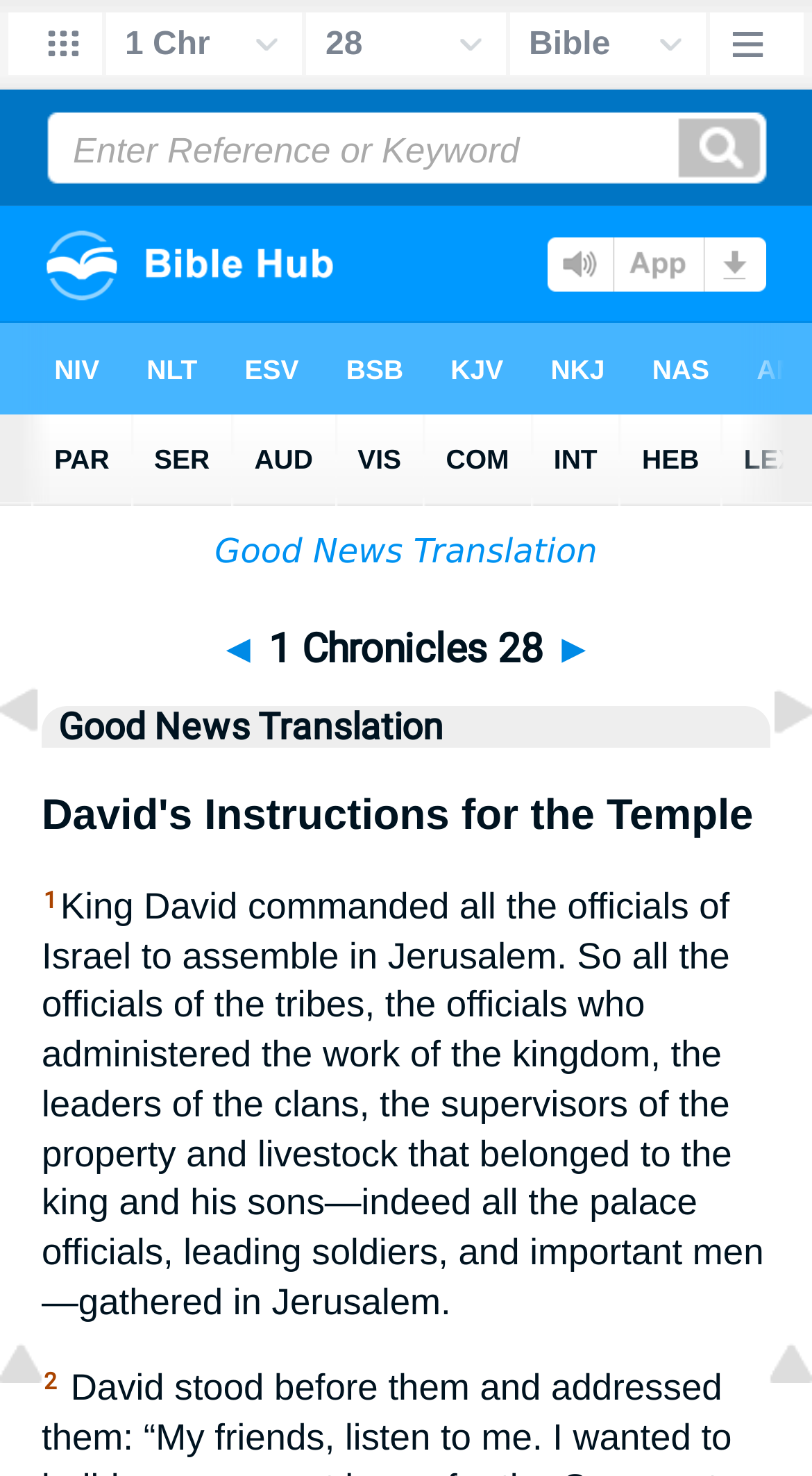Find the bounding box coordinates of the clickable area that will achieve the following instruction: "View Bible".

[0.348, 0.37, 0.388, 0.38]